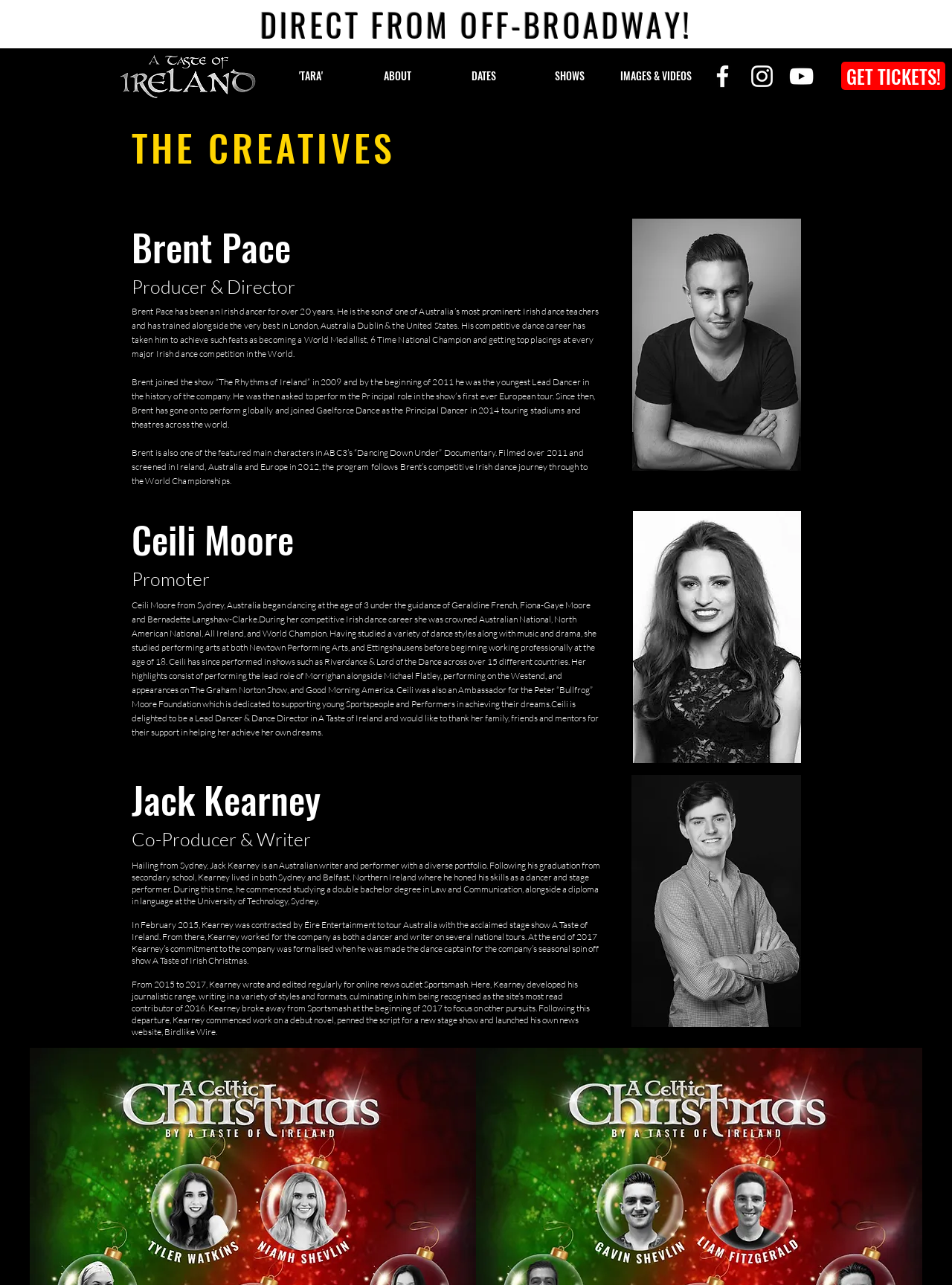What is the name of the show?
Look at the image and provide a short answer using one word or a phrase.

A Taste of Ireland